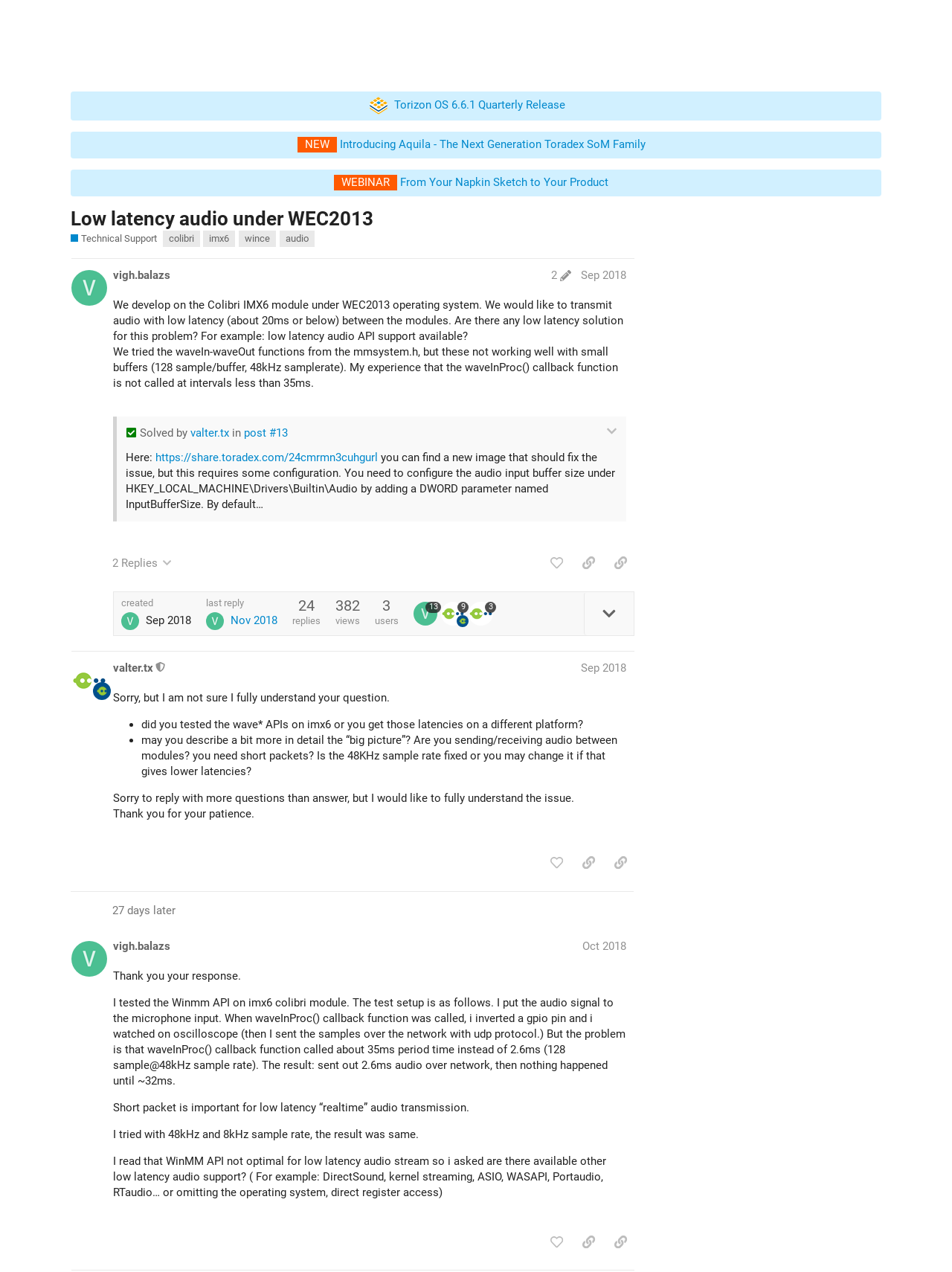Extract the primary headline from the webpage and present its text.

Low latency audio under WEC2013